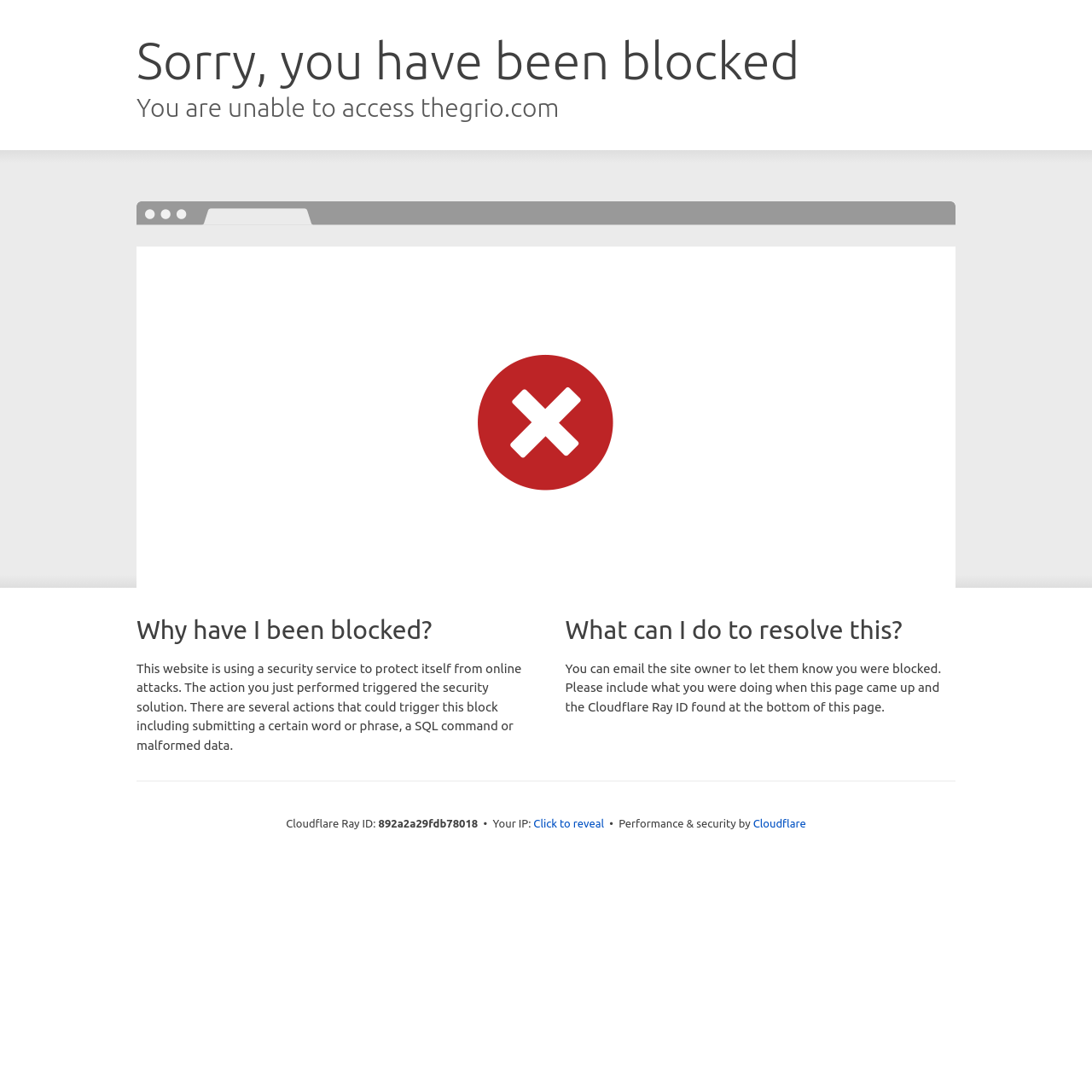Refer to the image and answer the question with as much detail as possible: What is the reason for being blocked?

Based on the webpage content, it is clear that the user has been blocked from accessing the website. The reason for this block is mentioned in the text as 'The action you just performed triggered the security solution.' This implies that the user's action was flagged as a potential threat, leading to the block.